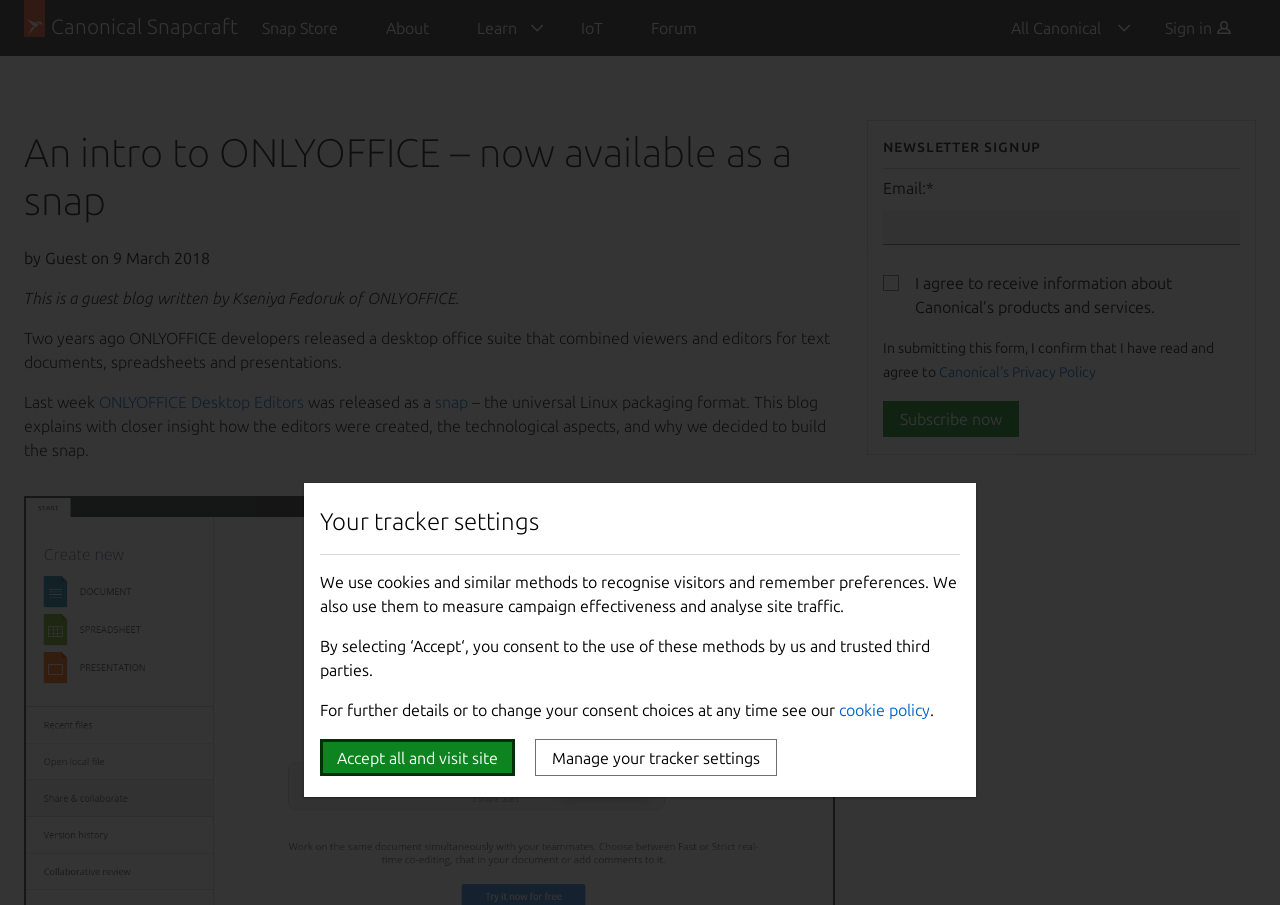Identify the bounding box for the UI element specified in this description: "All Canonical Sign in". The coordinates must be four float numbers between 0 and 1, formatted as [left, top, right, bottom].

[0.771, 0.0, 0.981, 0.062]